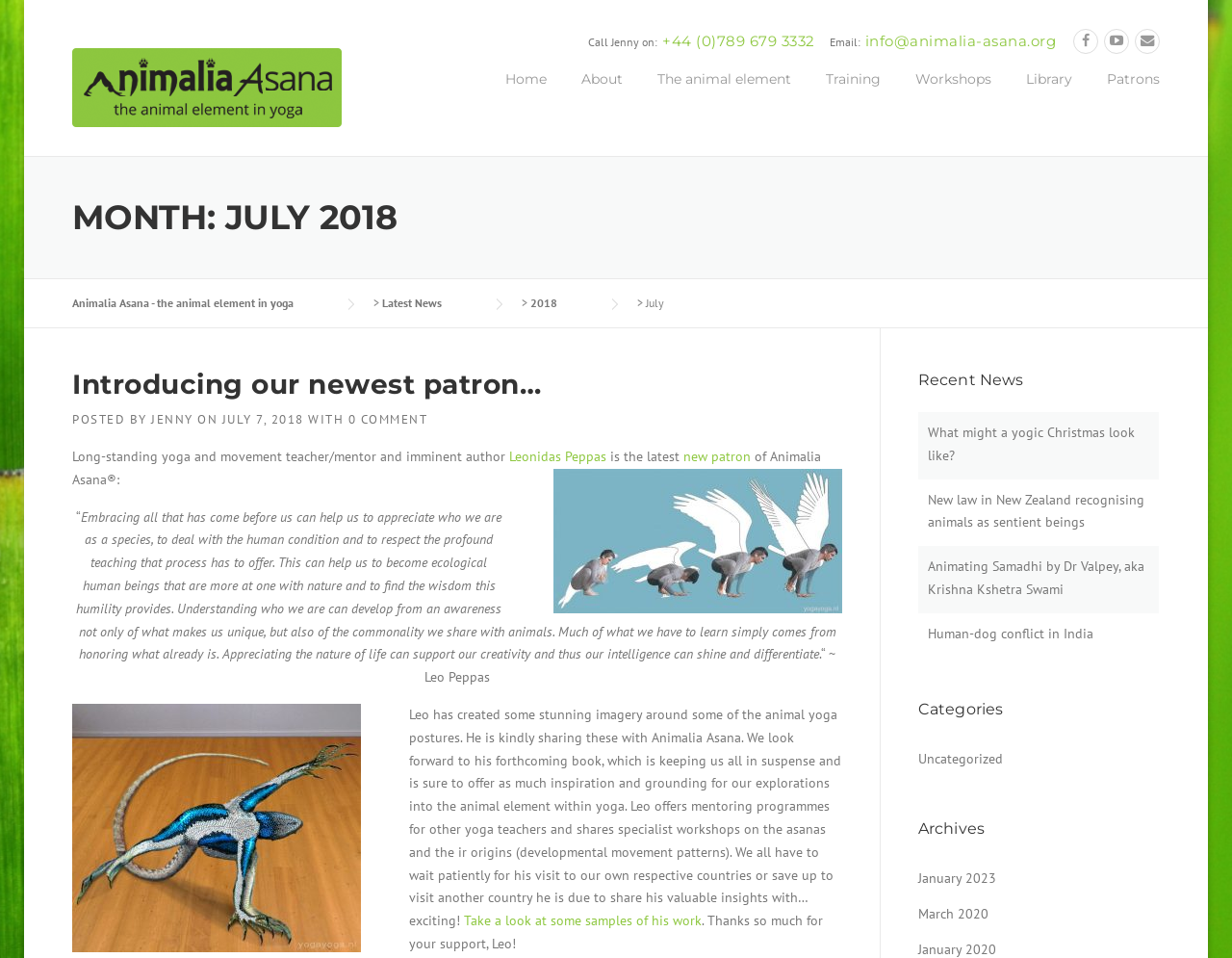Locate the bounding box coordinates of the region to be clicked to comply with the following instruction: "Explore 'Categories'". The coordinates must be four float numbers between 0 and 1, in the form [left, top, right, bottom].

[0.745, 0.726, 0.941, 0.754]